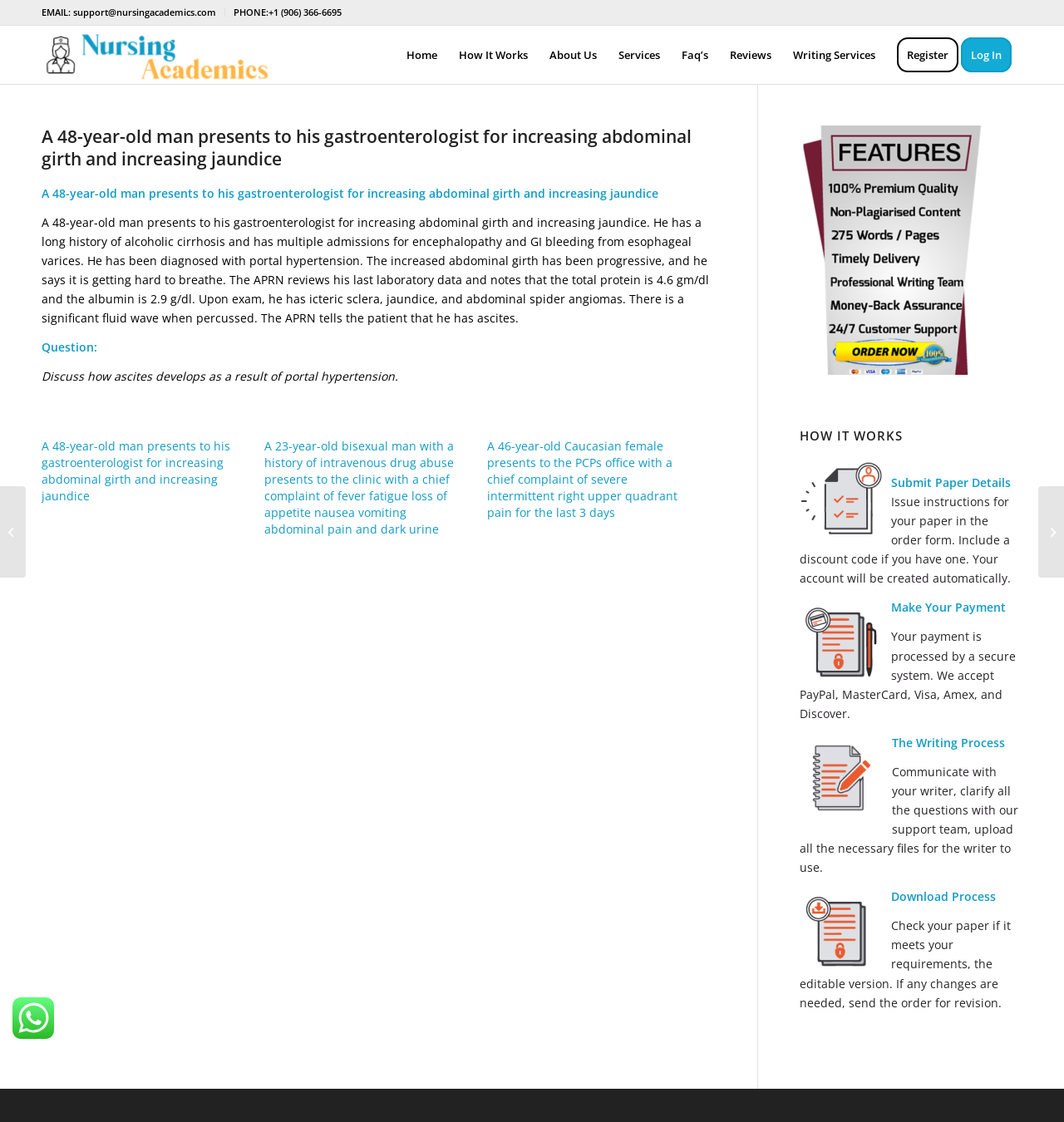Determine which piece of text is the heading of the webpage and provide it.

A 48-year-old man presents to his gastroenterologist for increasing abdominal girth and increasing jaundice